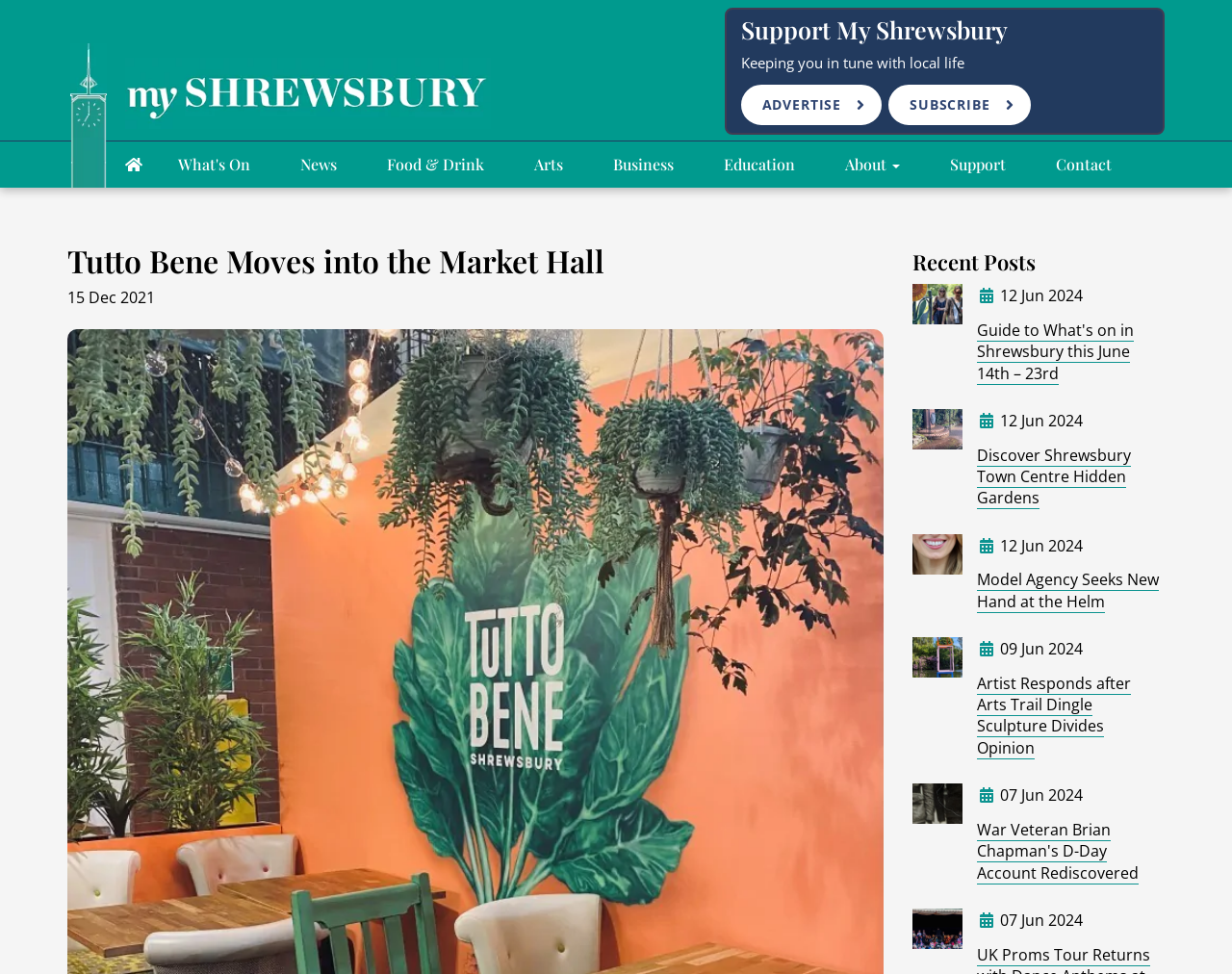Predict the bounding box coordinates of the area that should be clicked to accomplish the following instruction: "Click on 'Food & Drink'". The bounding box coordinates should consist of four float numbers between 0 and 1, i.e., [left, top, right, bottom].

[0.314, 0.148, 0.393, 0.193]